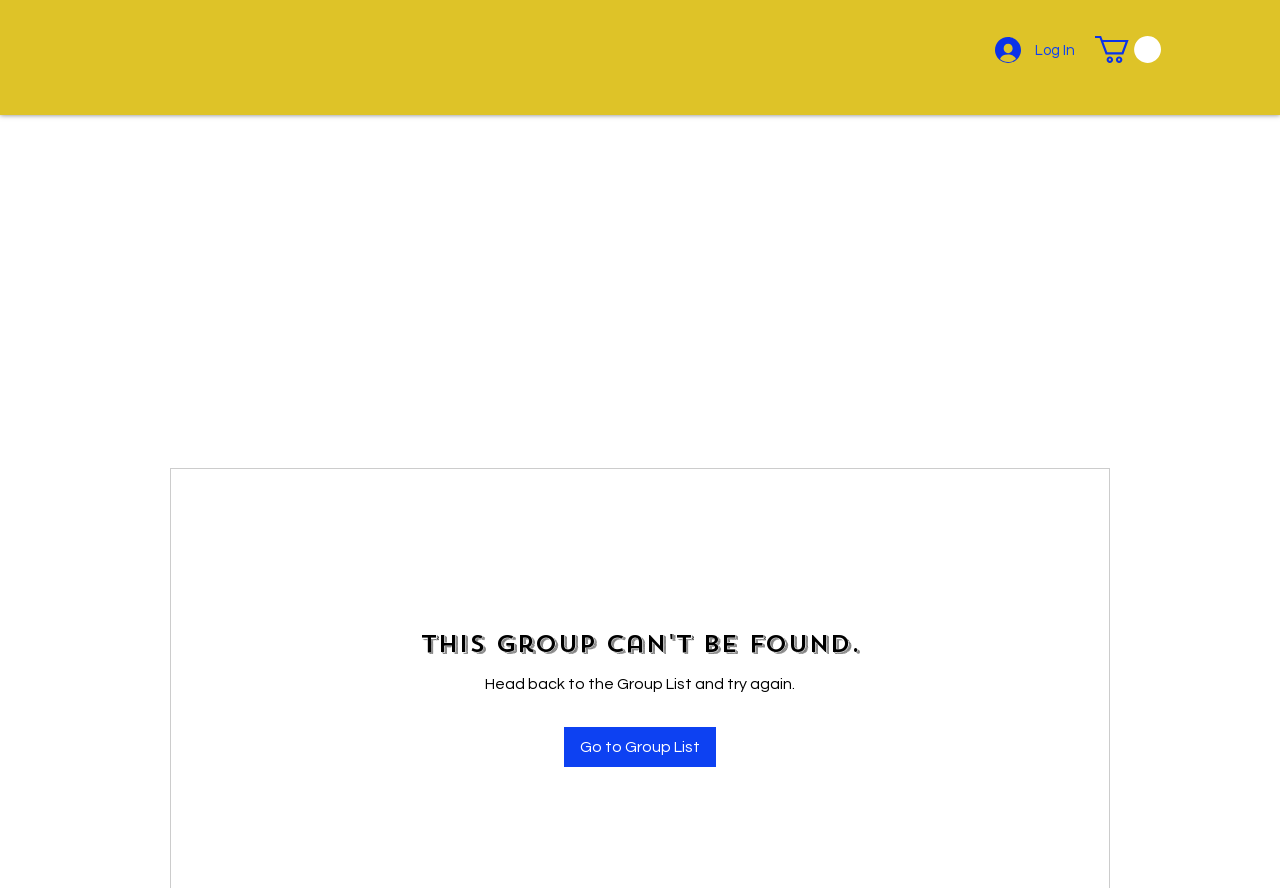Given the element description: "Go to Group List", predict the bounding box coordinates of the UI element it refers to, using four float numbers between 0 and 1, i.e., [left, top, right, bottom].

[0.441, 0.819, 0.559, 0.864]